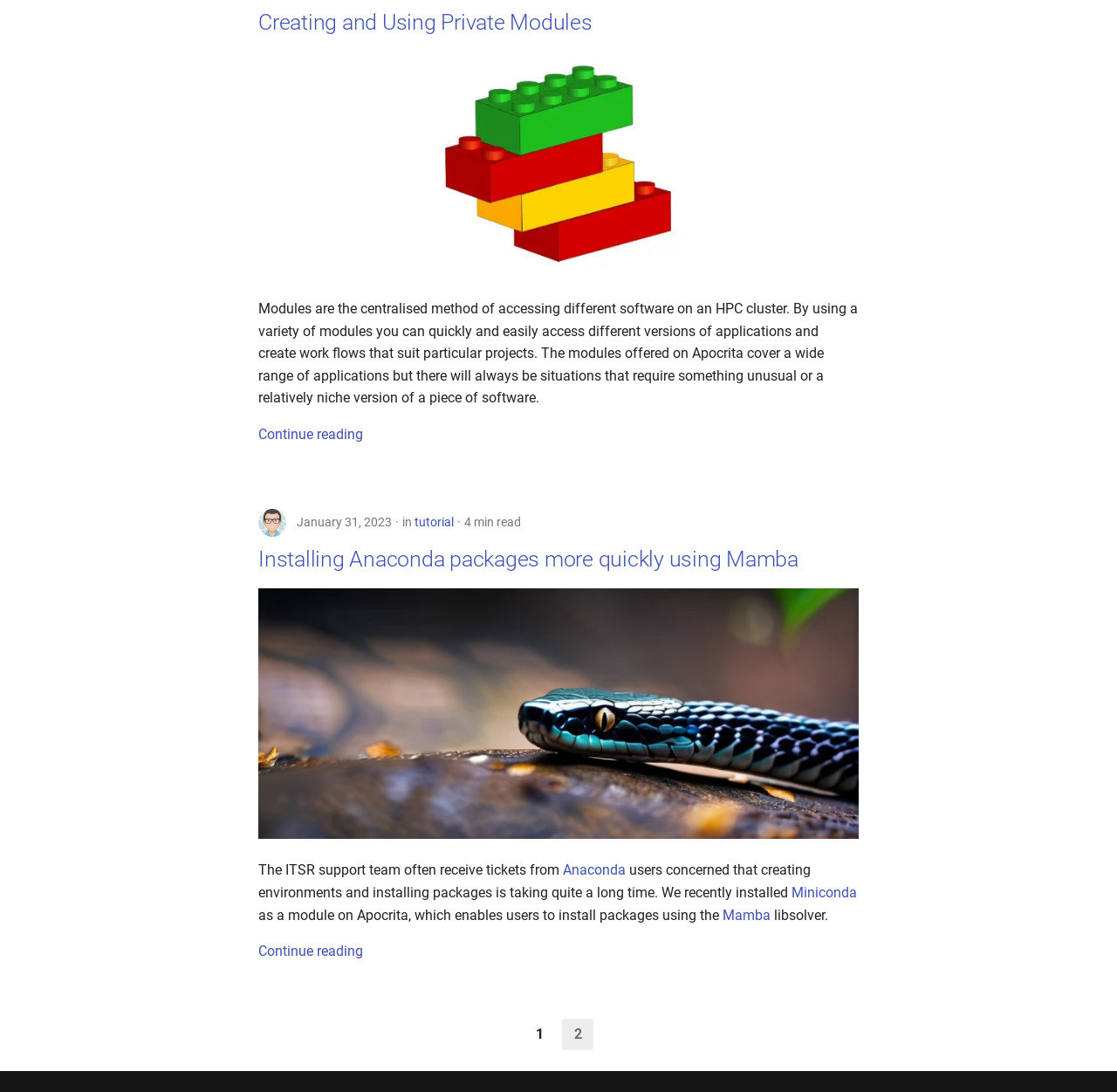Pinpoint the bounding box coordinates of the element to be clicked to execute the instruction: "Go to the 'tutorial' page".

[0.371, 0.472, 0.406, 0.485]